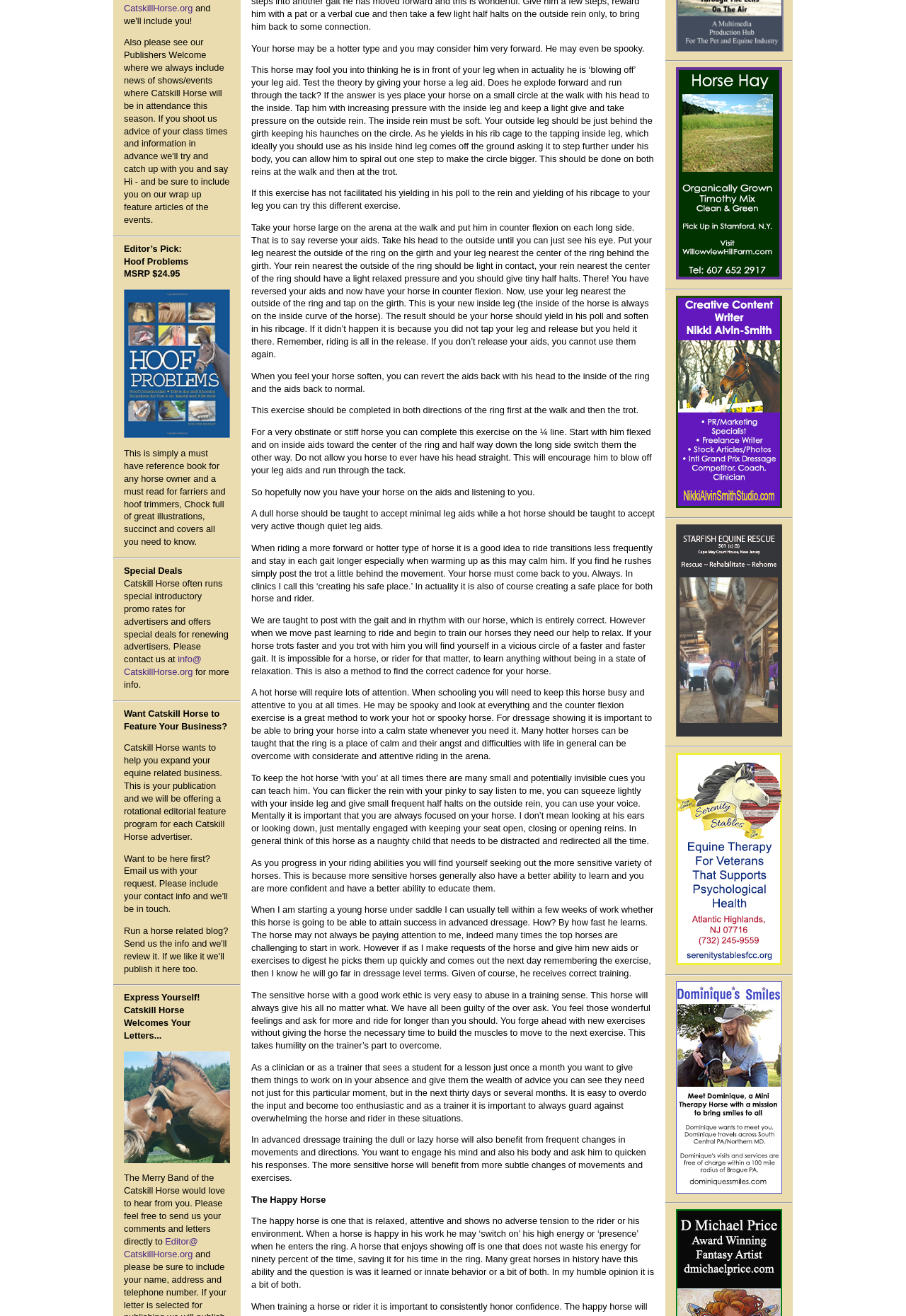For the element described, predict the bounding box coordinates as (top-left x, top-left y, bottom-right x, bottom-right y). All values should be between 0 and 1. Element description: alt="Dominique's Smiles" title="Dominique's Smiles"

[0.746, 0.9, 0.863, 0.908]